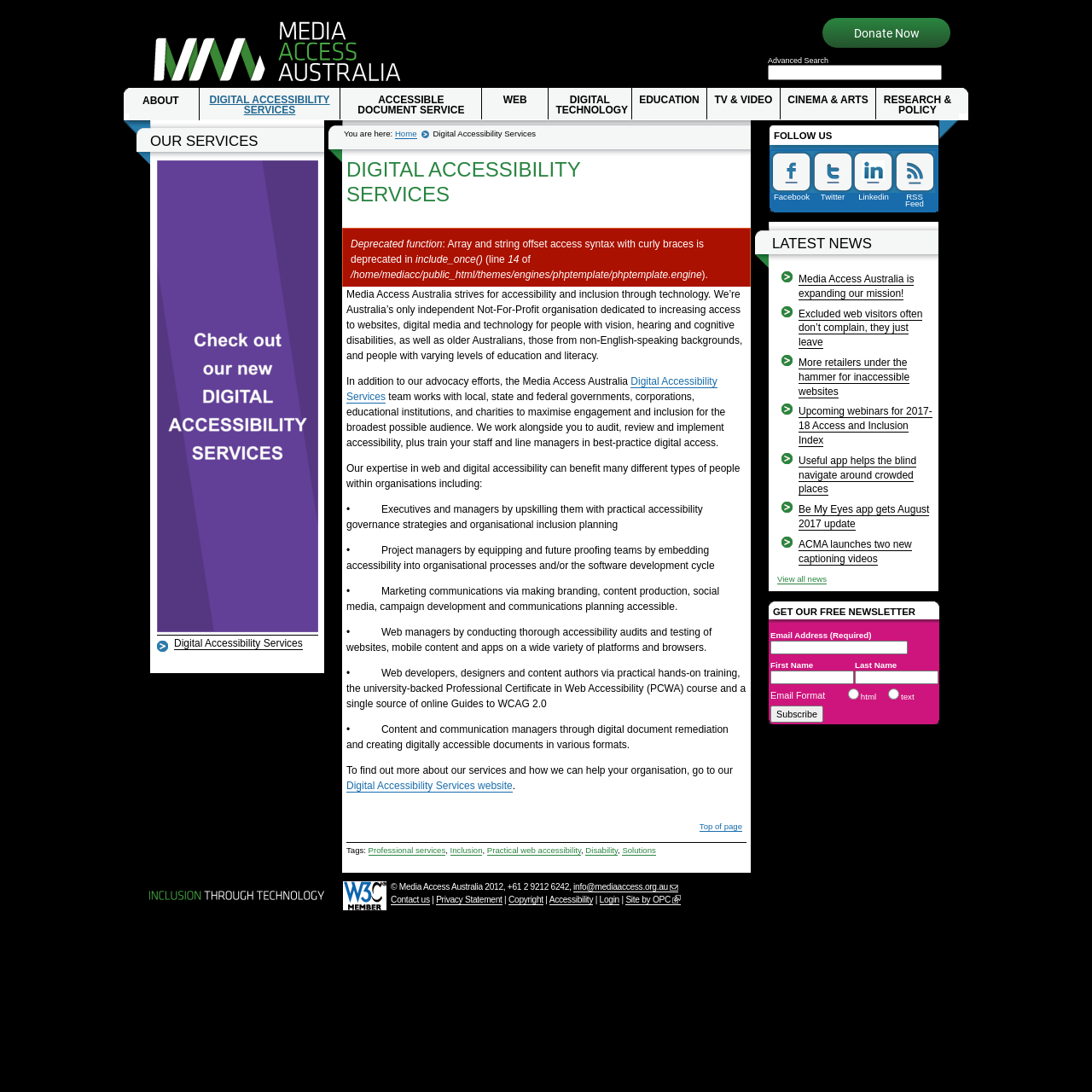Extract the top-level heading from the webpage and provide its text.

DIGITAL ACCESSIBILITY SERVICES